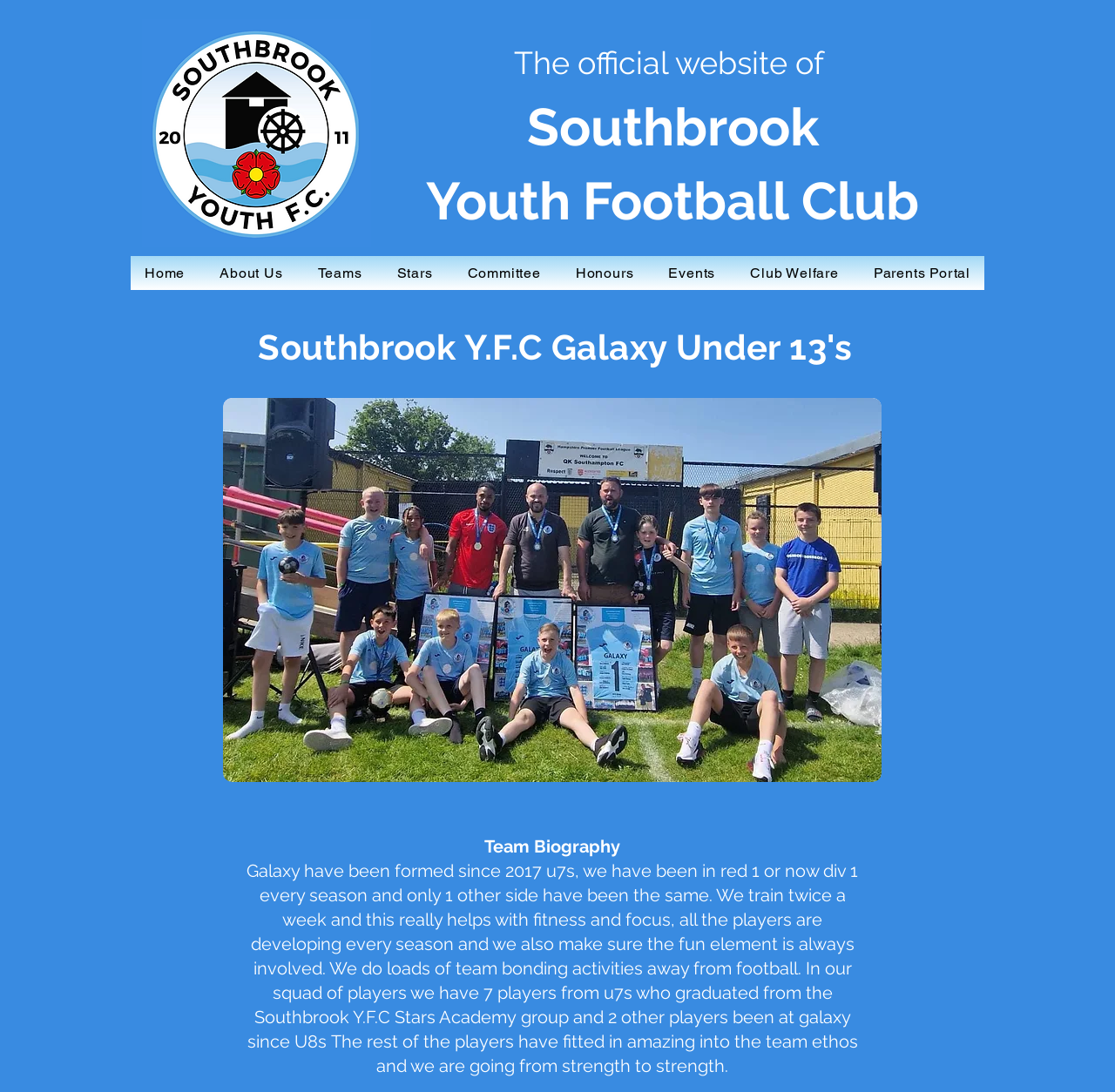What is the purpose of the team's training?
Analyze the screenshot and provide a detailed answer to the question.

I determined the answer by reading the text in the StaticText element that says 'We train twice a week and this really helps with fitness and focus...'. This suggests that the purpose of the team's training is to improve their fitness and focus.